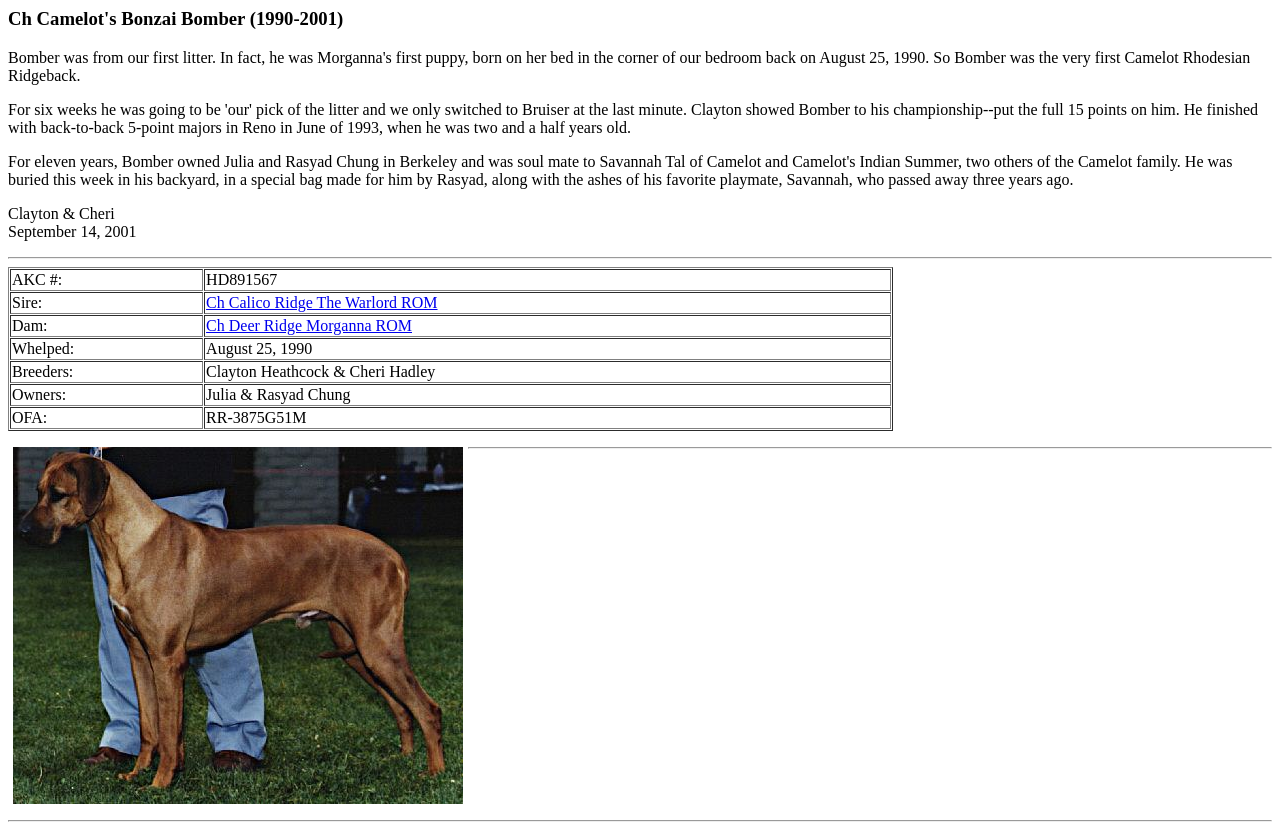What is the name of the dog?
Please elaborate on the answer to the question with detailed information.

The name of the dog can be found in the heading at the top of the webpage, which reads 'Ch Camelot's Bonzai Bomber (1990-2001)'.